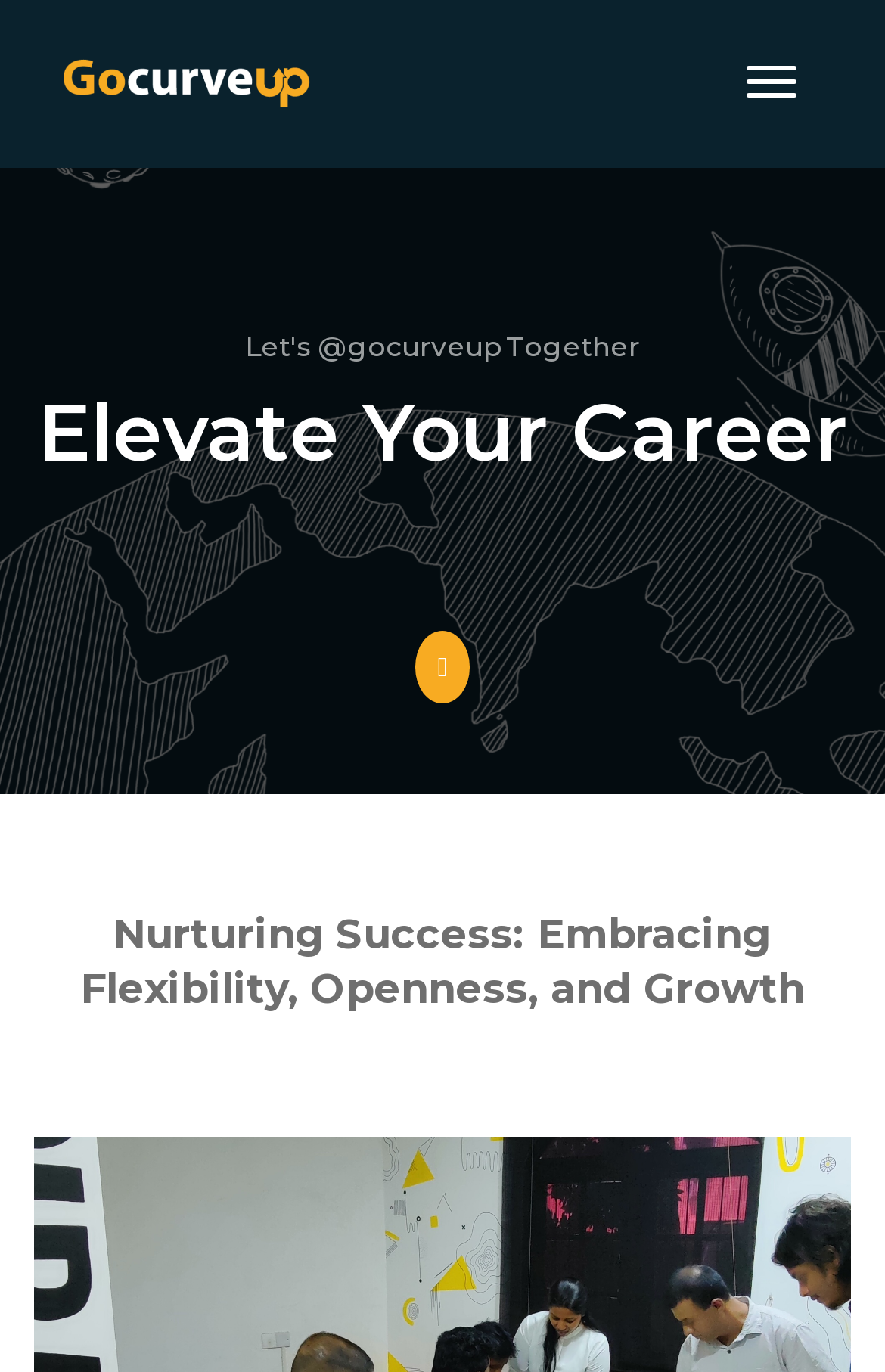How many columns are in the layout table?
Using the visual information, answer the question in a single word or phrase.

1